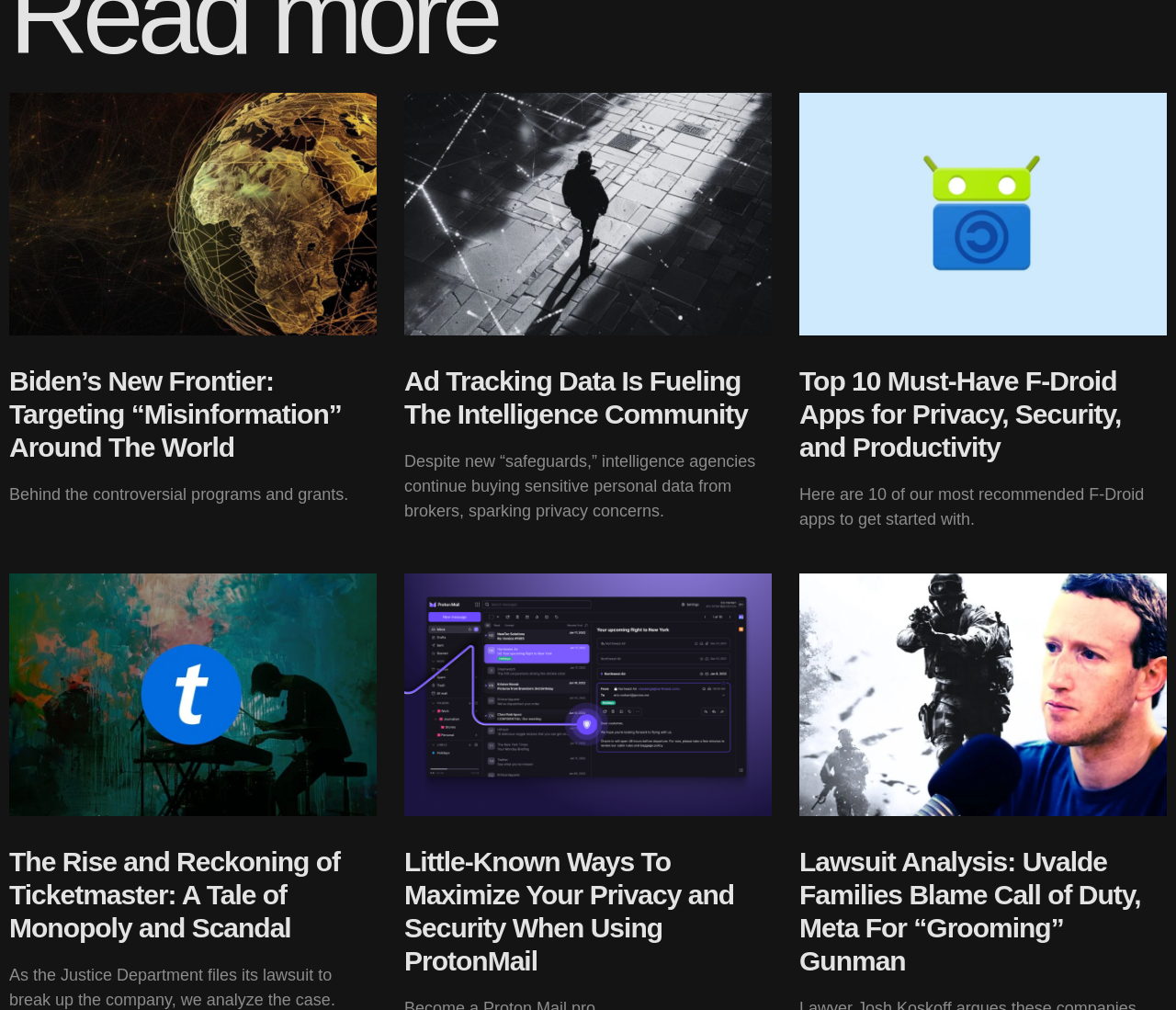What is the title of the last article?
Using the image, respond with a single word or phrase.

Lawsuit Analysis